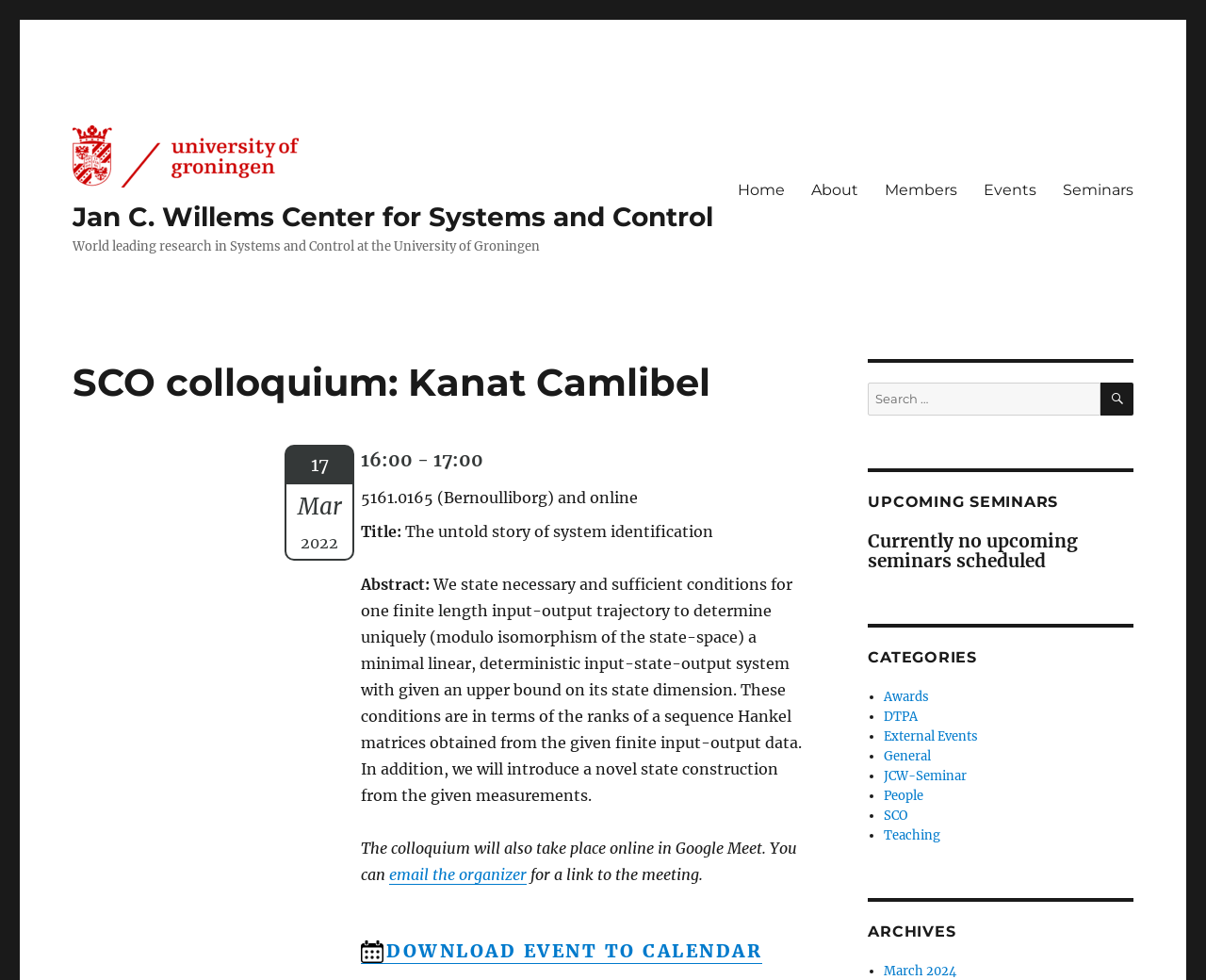Please determine the bounding box coordinates of the element's region to click in order to carry out the following instruction: "Click on colorbliss.art". The coordinates should be four float numbers between 0 and 1, i.e., [left, top, right, bottom].

None